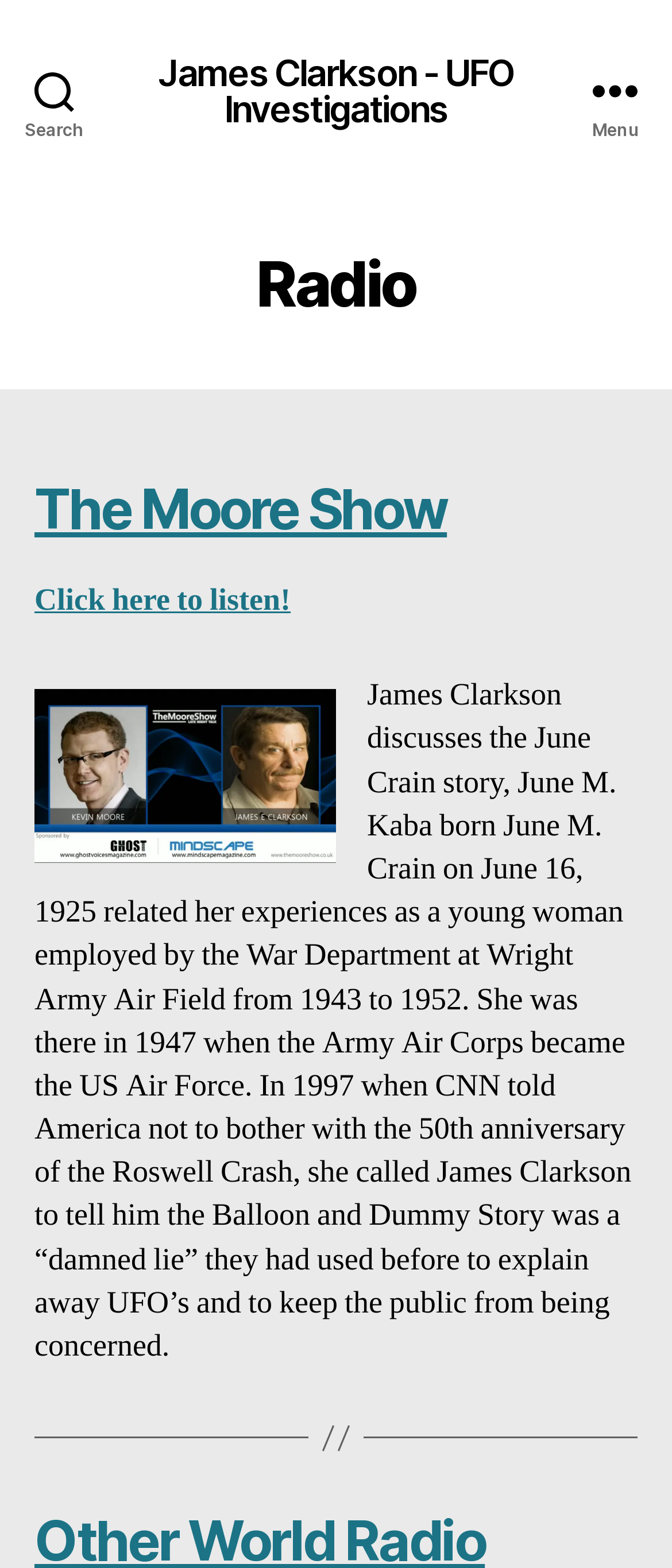Analyze the image and deliver a detailed answer to the question: What is the occupation of June M. Crain?

I found the answer by reading the text that describes June M. Crain's experiences as a young woman employed by the War Department at Wright Army Air Field from 1943 to 1952.